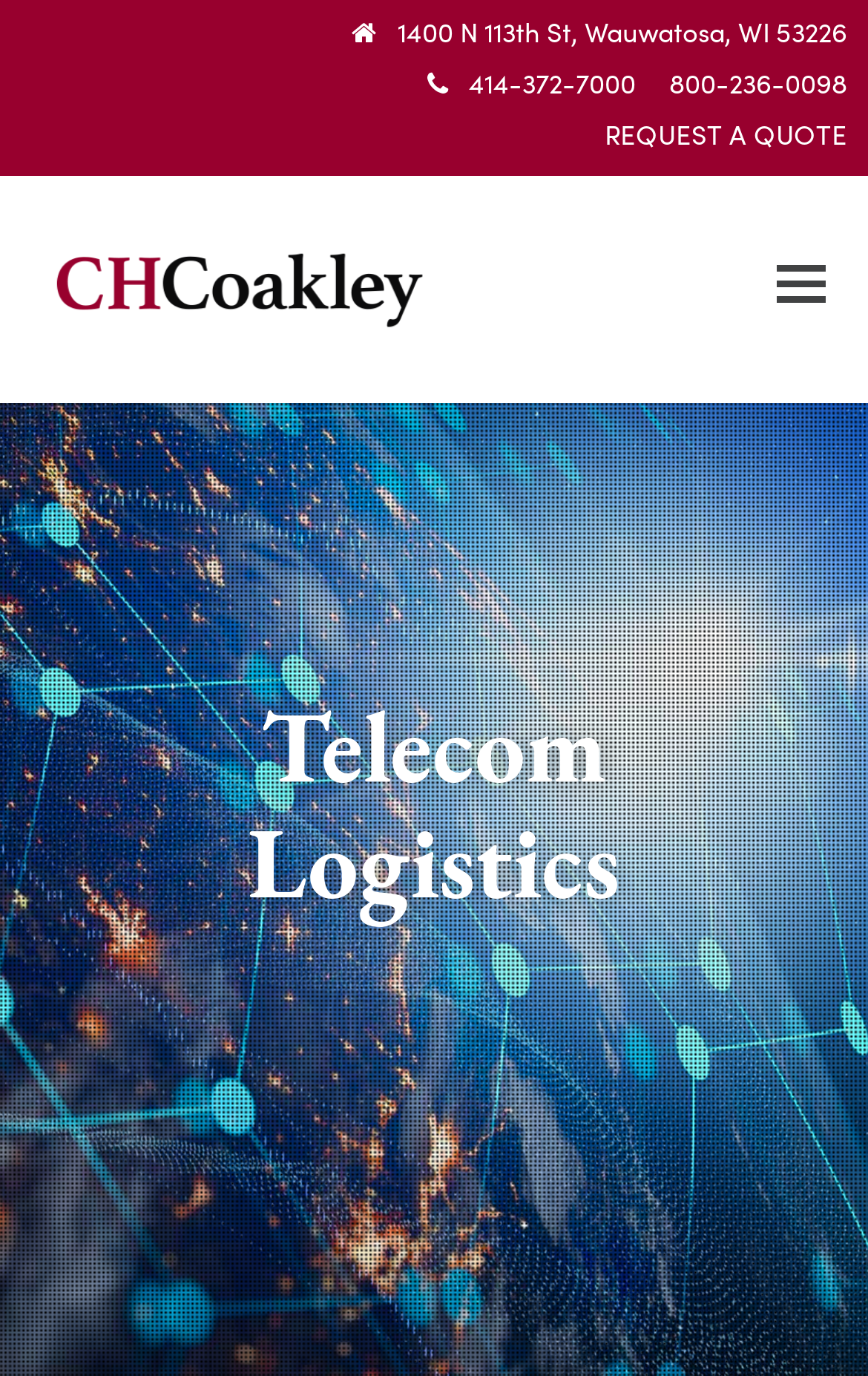Provide the bounding box coordinates for the UI element described in this sentence: "Glass powder". The coordinates should be four float values between 0 and 1, i.e., [left, top, right, bottom].

None